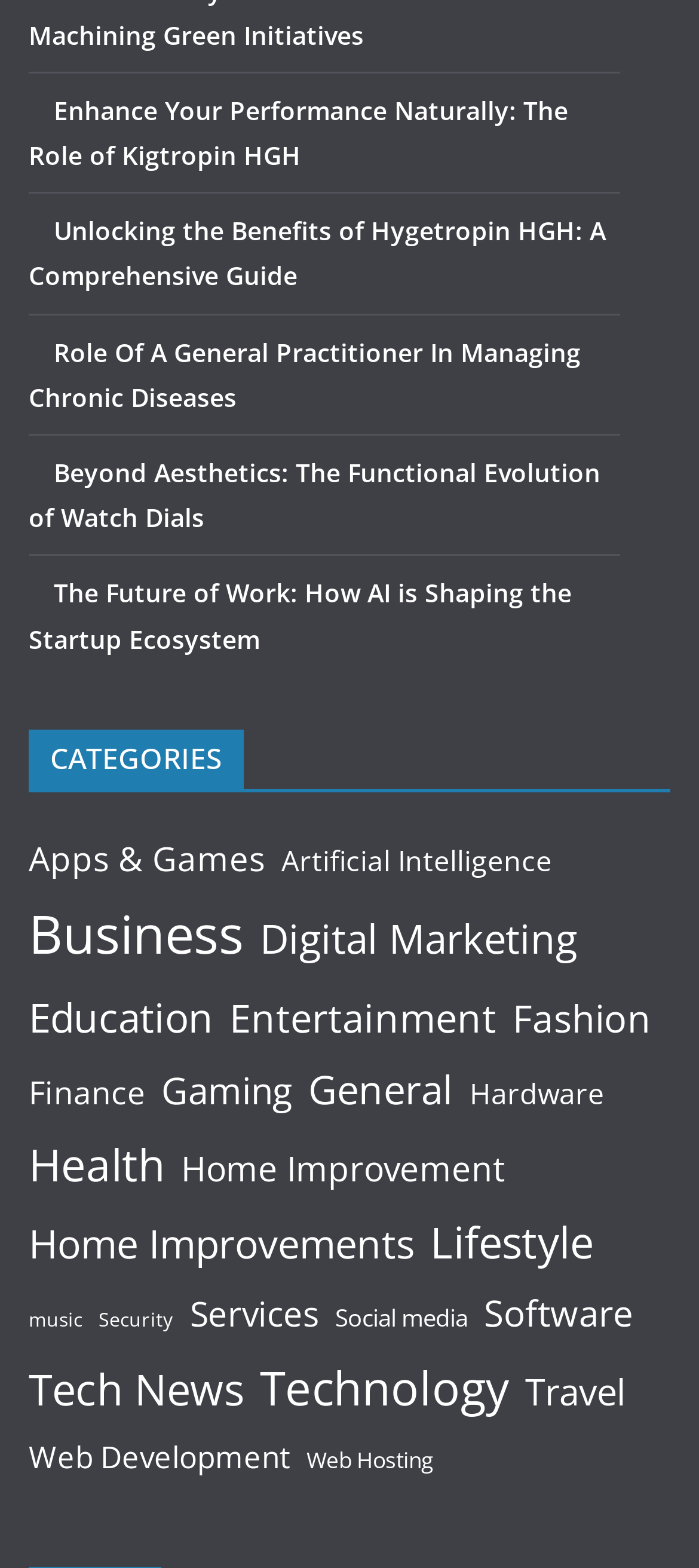Can you give a detailed response to the following question using the information from the image? How many categories are available?

I counted the number of links under the 'CATEGORIES' heading, and there are 35 categories available.